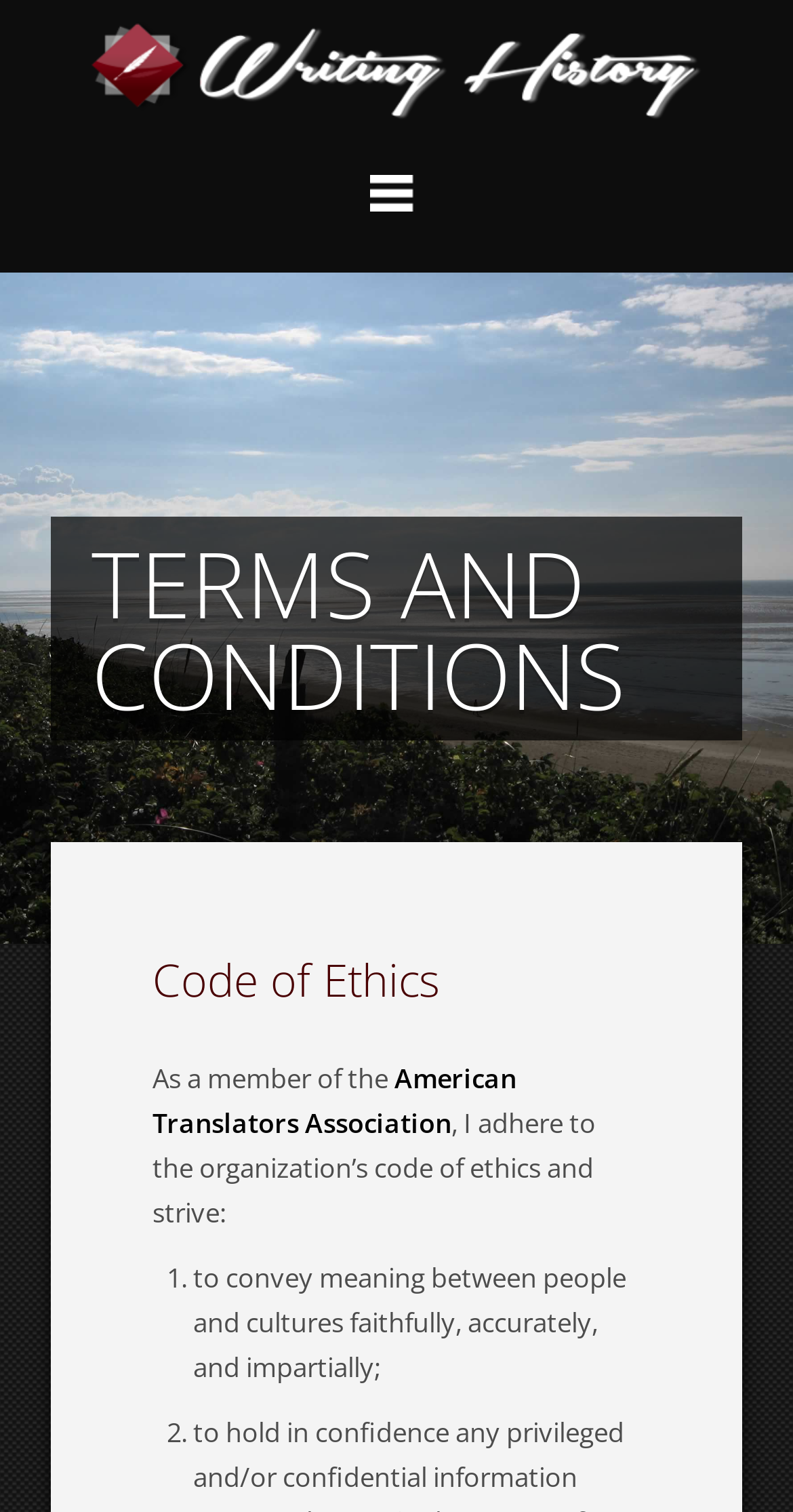What is the second heading on the webpage?
Using the image as a reference, give an elaborate response to the question.

I looked at the webpage structure and found that the second heading is 'Code of Ethics'.